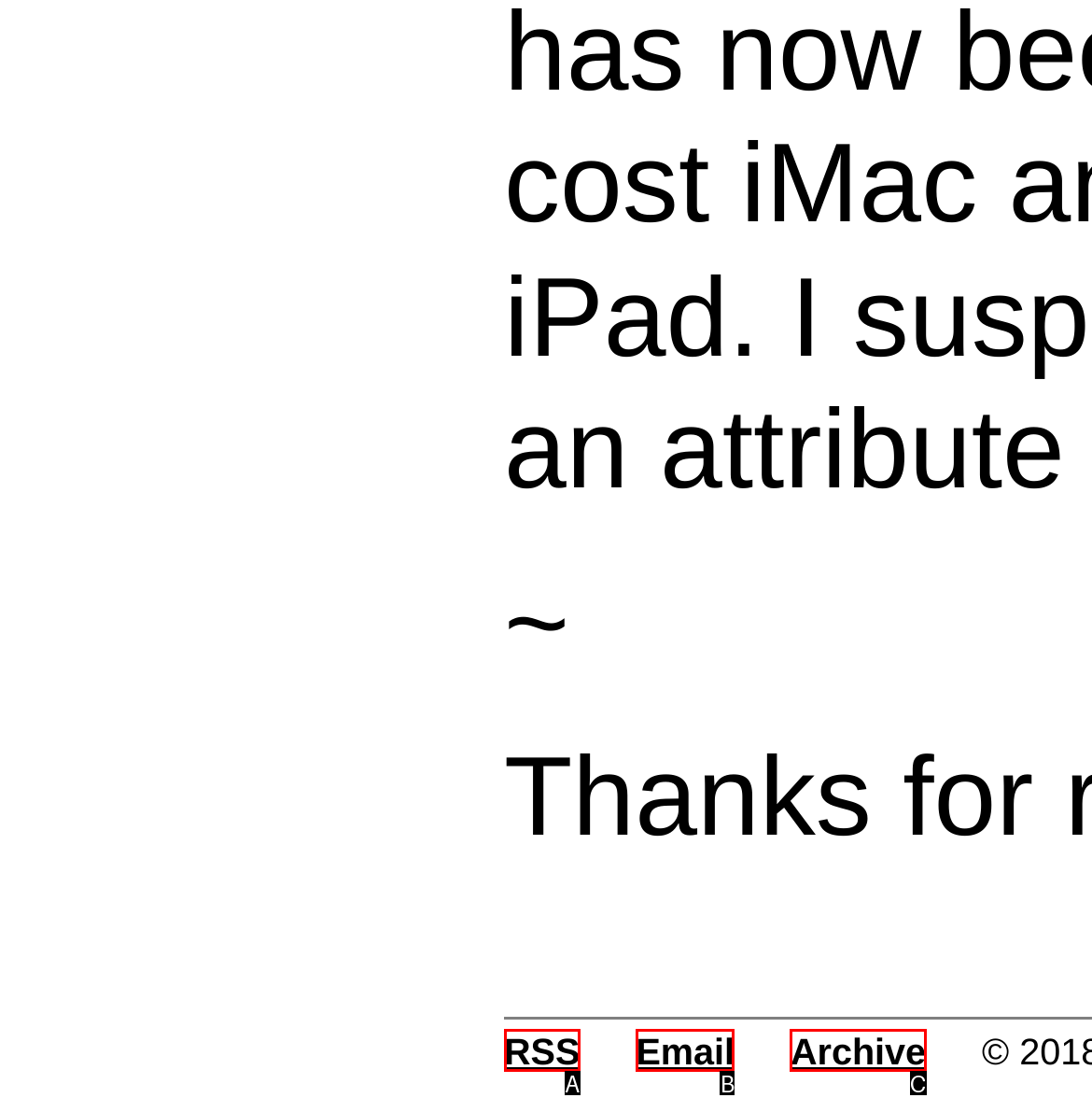Choose the UI element that best aligns with the description: RSS
Respond with the letter of the chosen option directly.

A